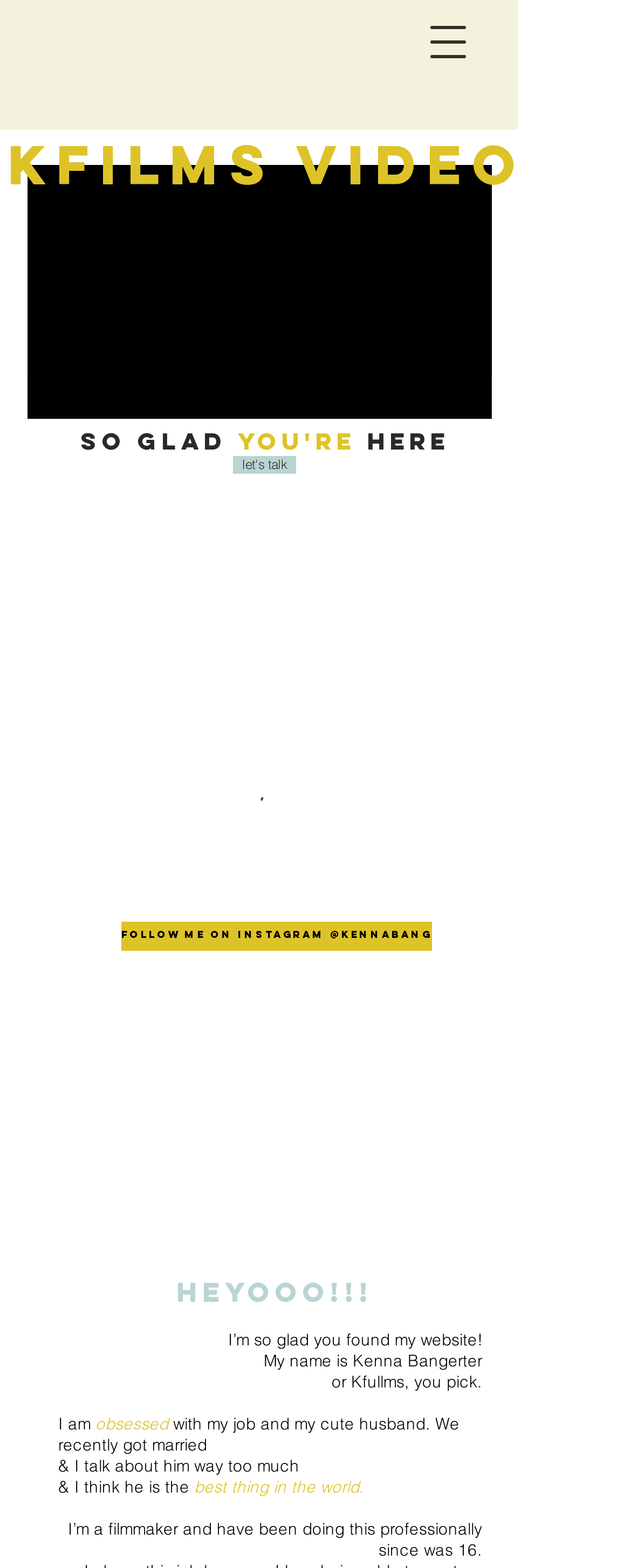Answer the following query with a single word or phrase:
What is the name of the Instagram handle?

@kennabang